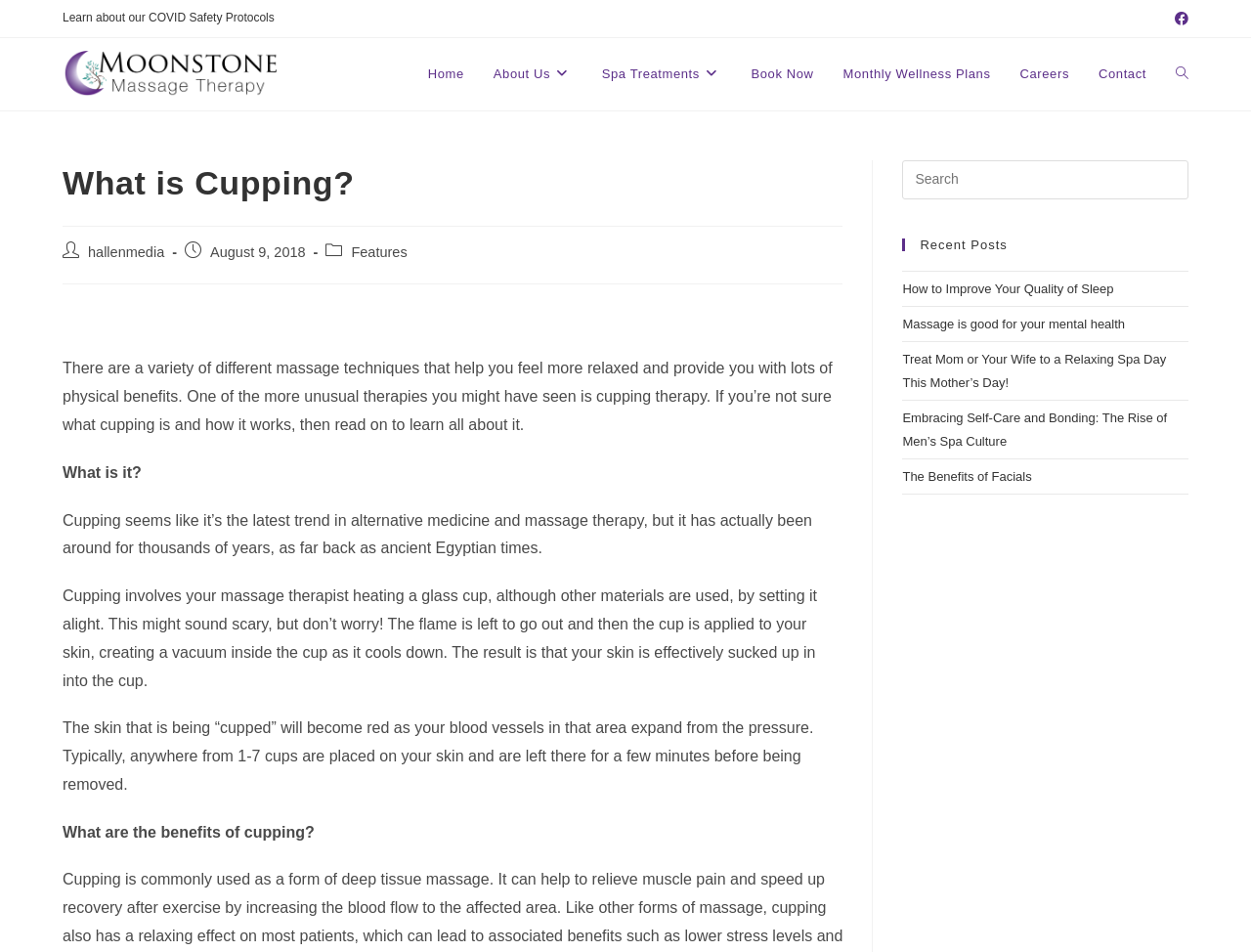Please provide the bounding box coordinates in the format (top-left x, top-left y, bottom-right x, bottom-right y). Remember, all values are floating point numbers between 0 and 1. What is the bounding box coordinate of the region described as: aria-label="Insert search query" name="s" placeholder="Search"

[0.721, 0.168, 0.95, 0.209]